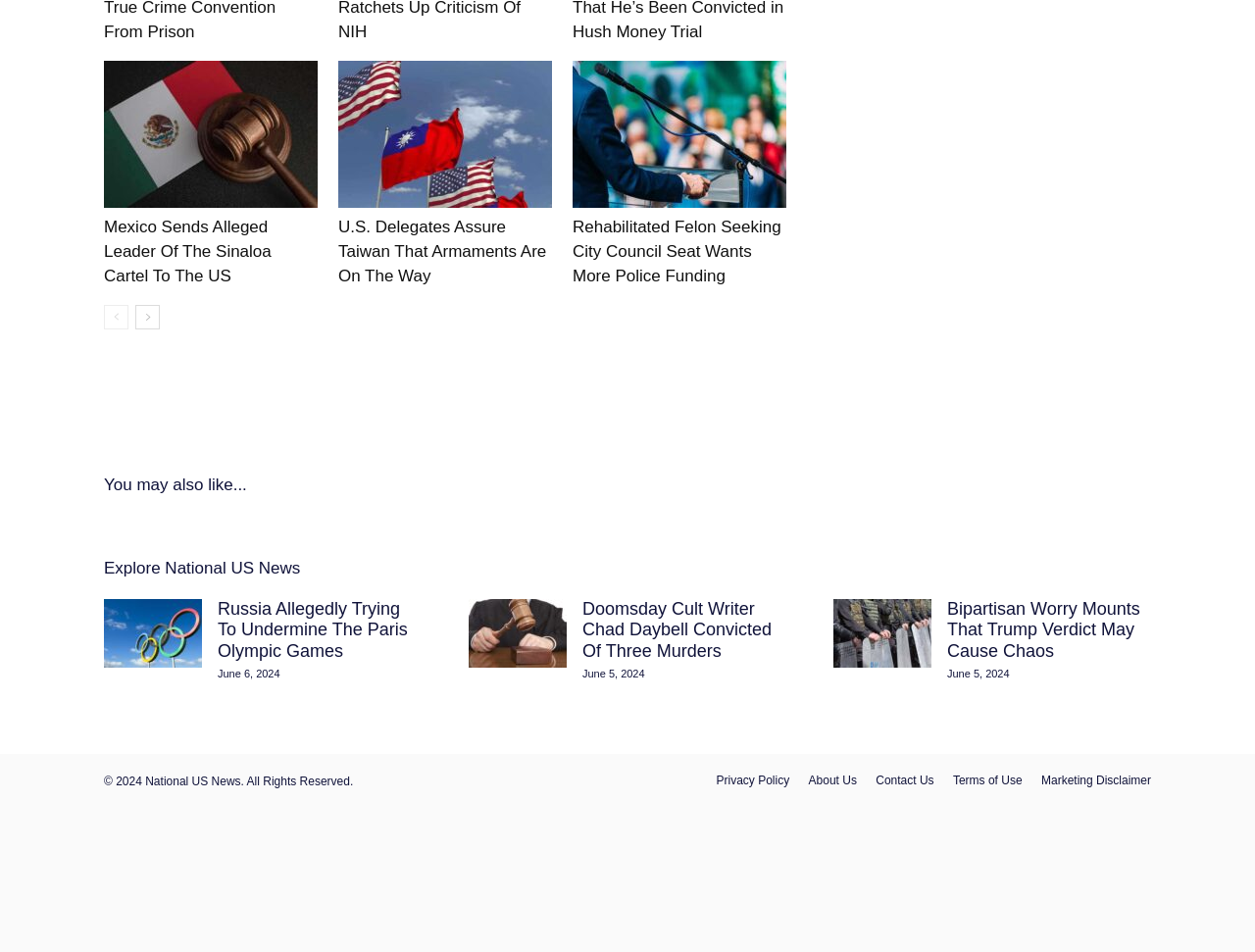Answer the question in one word or a short phrase:
What is the purpose of the links 'prev-page' and 'next-page'?

To navigate to previous and next pages